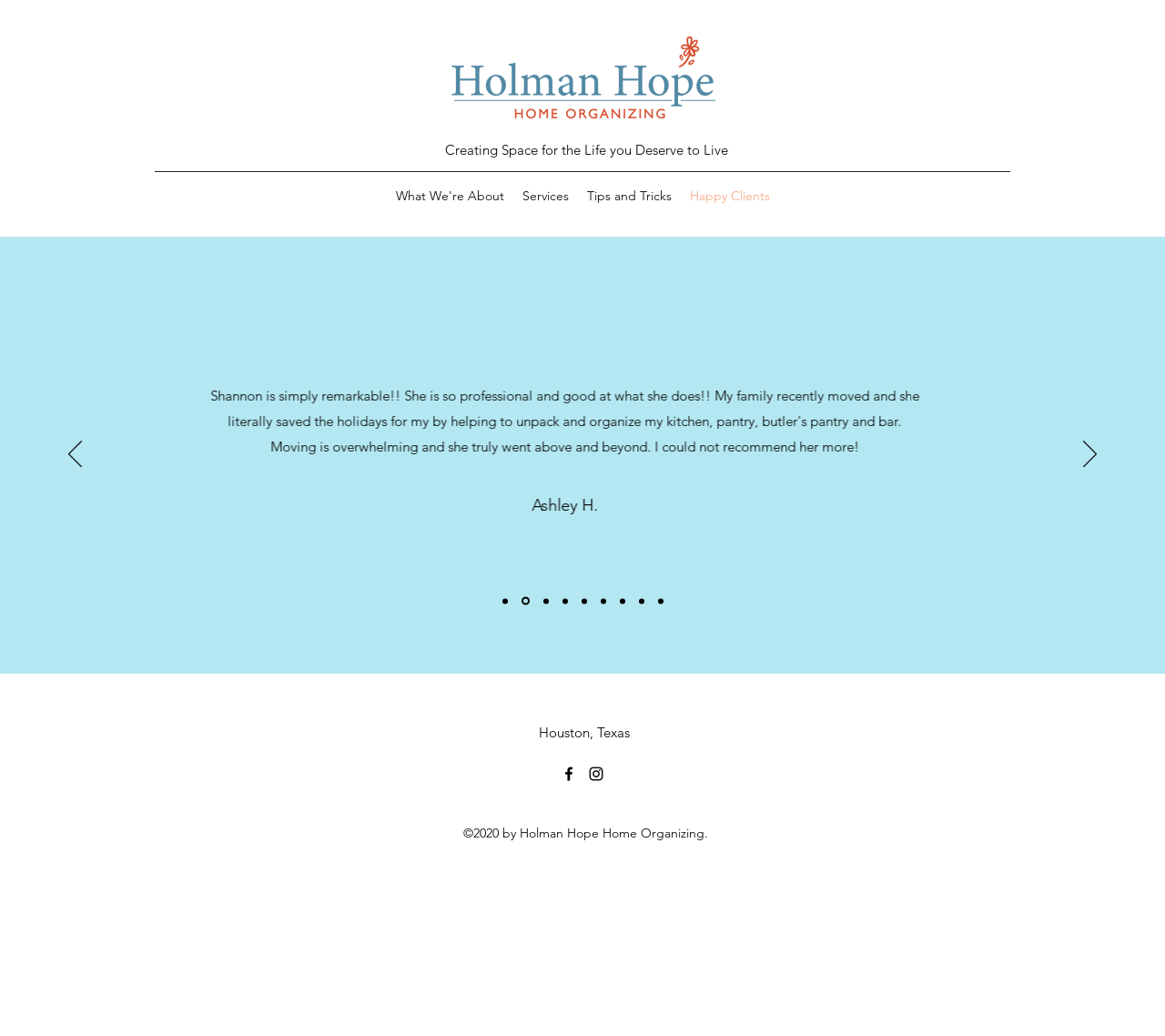What is the purpose of the slideshow?
Look at the image and provide a short answer using one word or a phrase.

Displaying testimonials